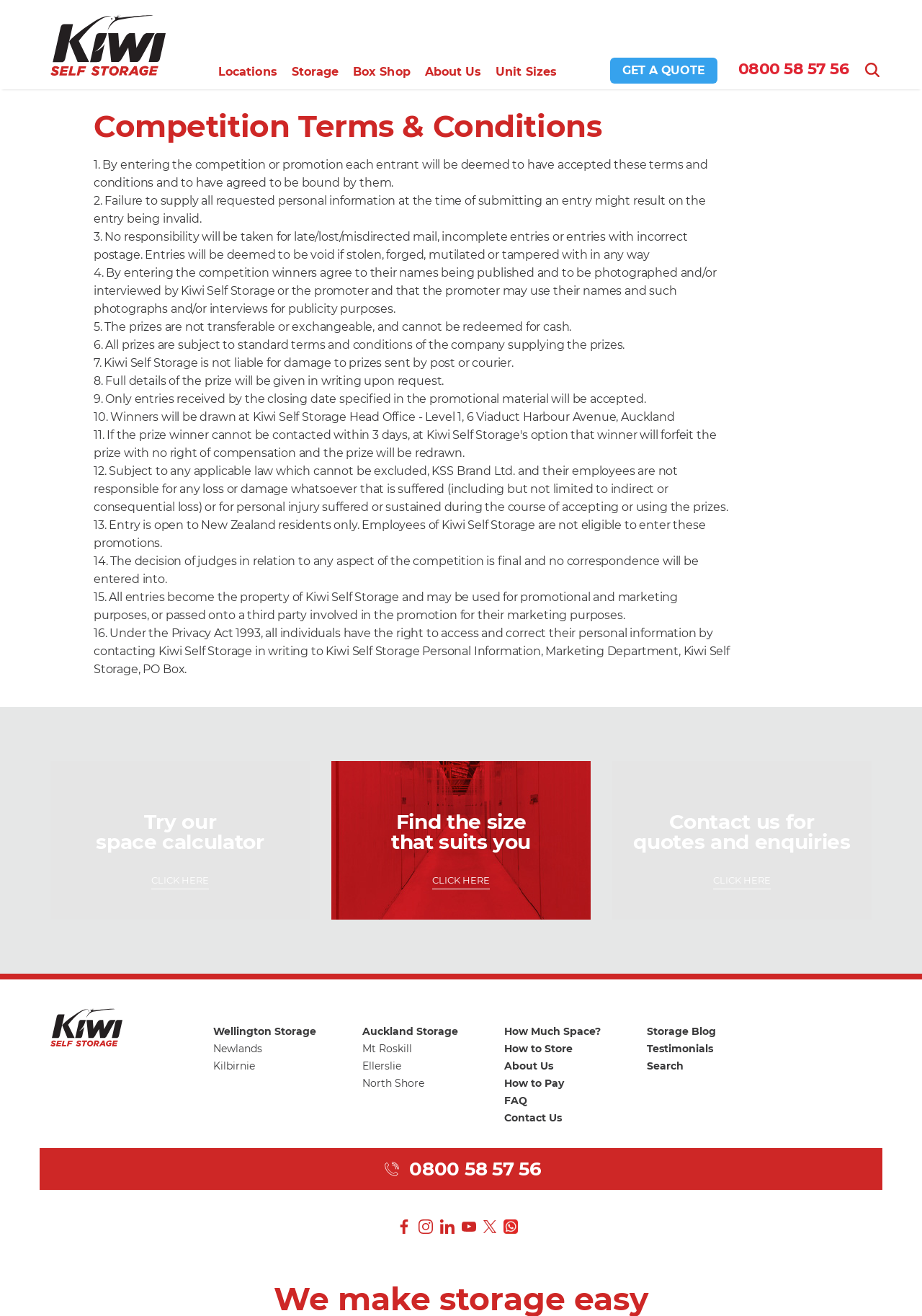Please identify the bounding box coordinates of the clickable area that will allow you to execute the instruction: "Click on the 'Try our space calculator CLICK HERE' link".

[0.055, 0.578, 0.336, 0.699]